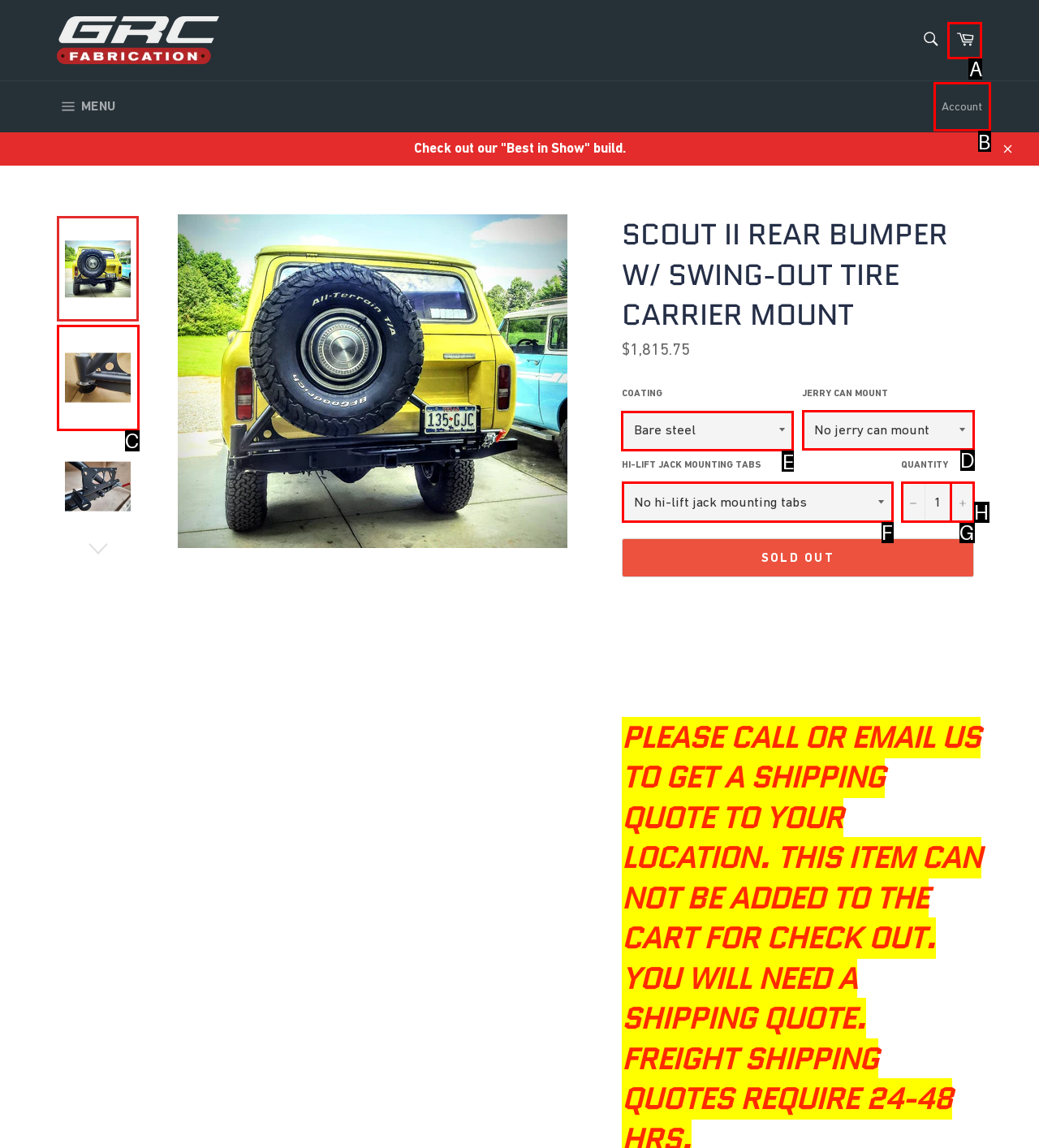Please indicate which HTML element should be clicked to fulfill the following task: Select a coating option. Provide the letter of the selected option.

E